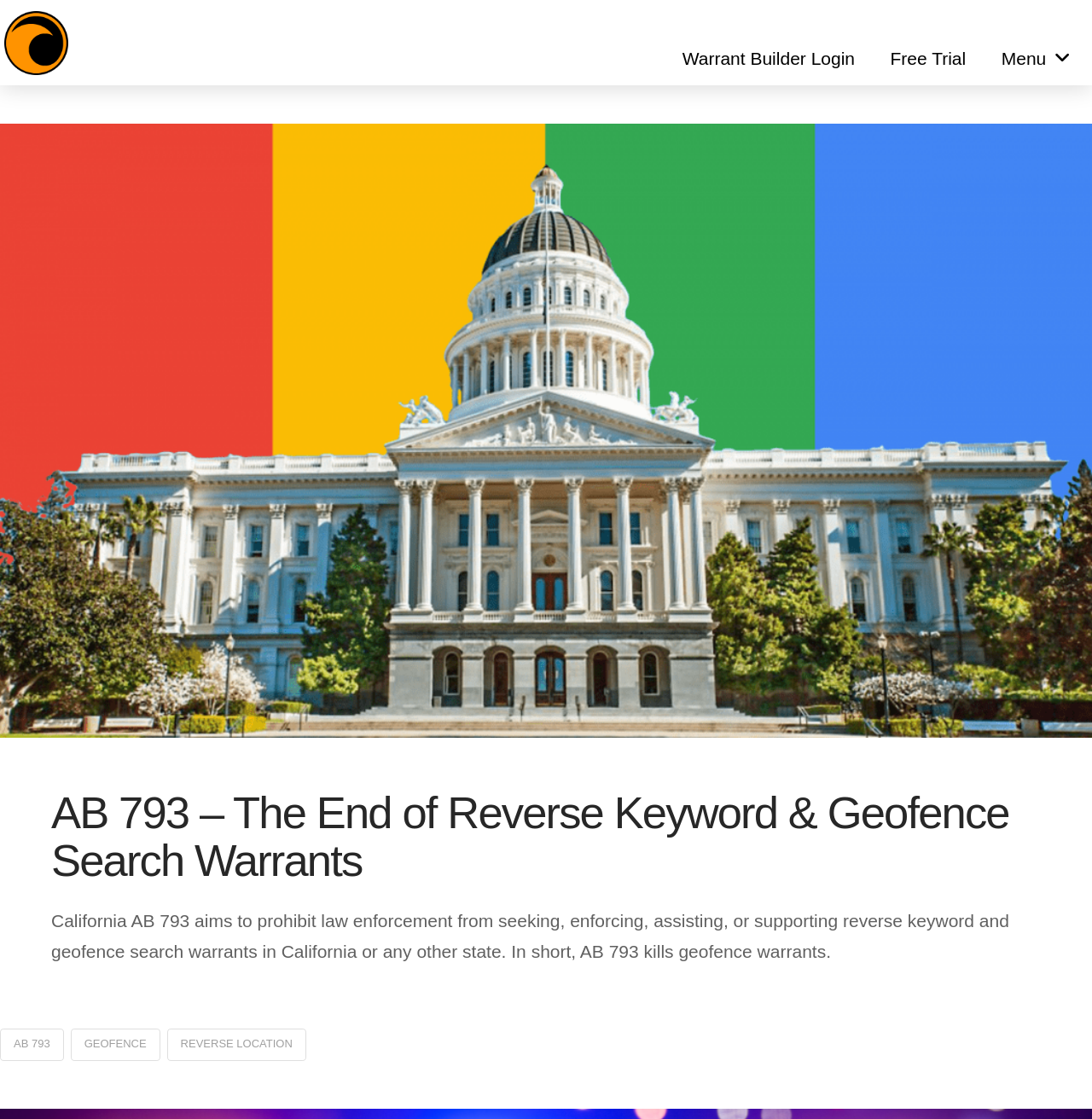What is the purpose of AB 793?
Refer to the image and provide a one-word or short phrase answer.

Prohibit law enforcement